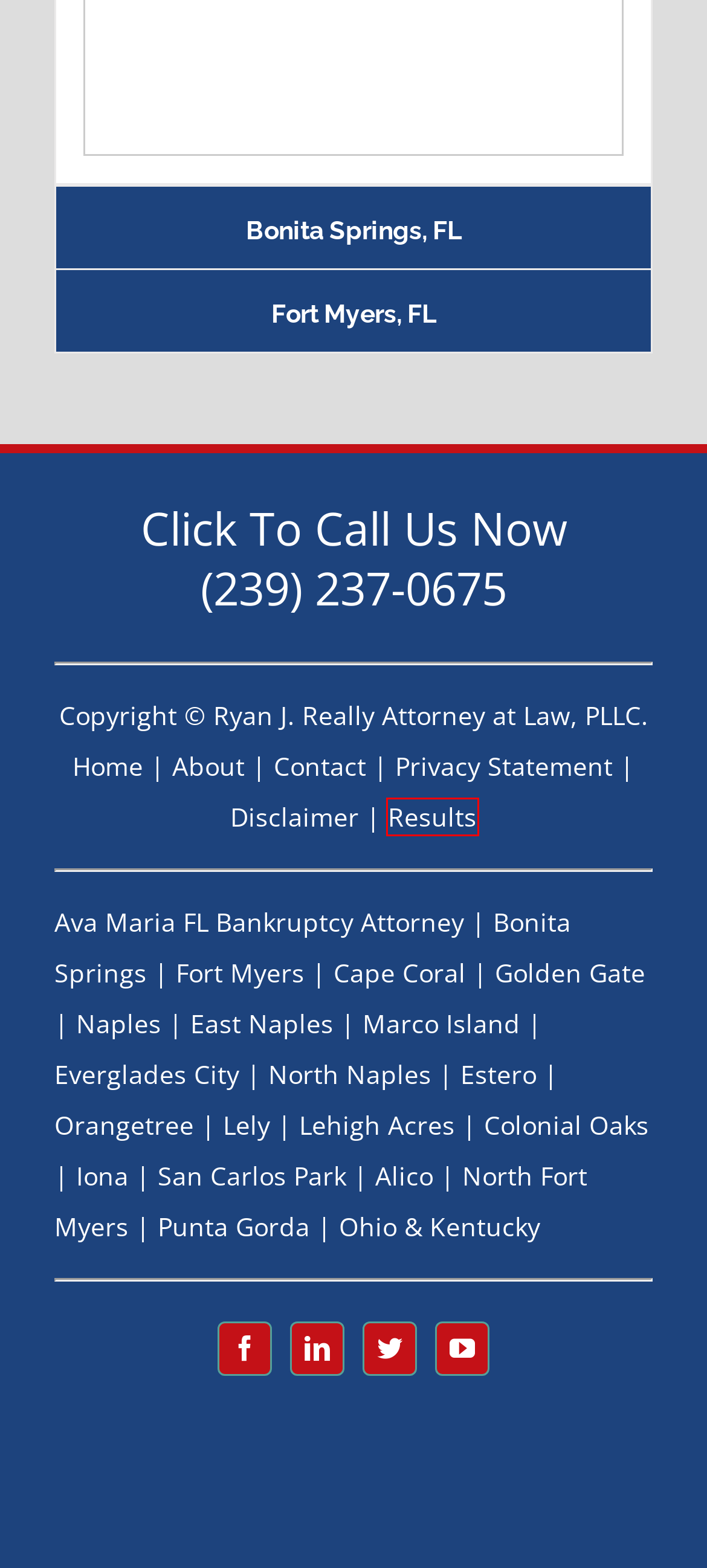Examine the screenshot of a webpage with a red bounding box around a UI element. Select the most accurate webpage description that corresponds to the new page after clicking the highlighted element. Here are the choices:
A. Alico FL Bankruptcy Attorney | Alico FL Debt Relief Lawyers | Law Firm
B. Colonial Oaks FL Bankruptcy Attorney | Bankruptcy Lawyer
C. Lehigh Acres FL Bankruptcy Attorney | Bankruptcy Lawyer
D. Results, Case Results, Case History
E. Estero FL Bankruptcy Attorney | Estero FL Bankruptcy Lawyer
F. Lely FL Bankruptcy Attorney | Lely FL Bankruptcy Lawyer
G. Privacy Policy - Bankruptcy Lawyers Florida
H. Contact - Bankruptcy Lawyers Florida | Florida Bankruptcy Attorney

D